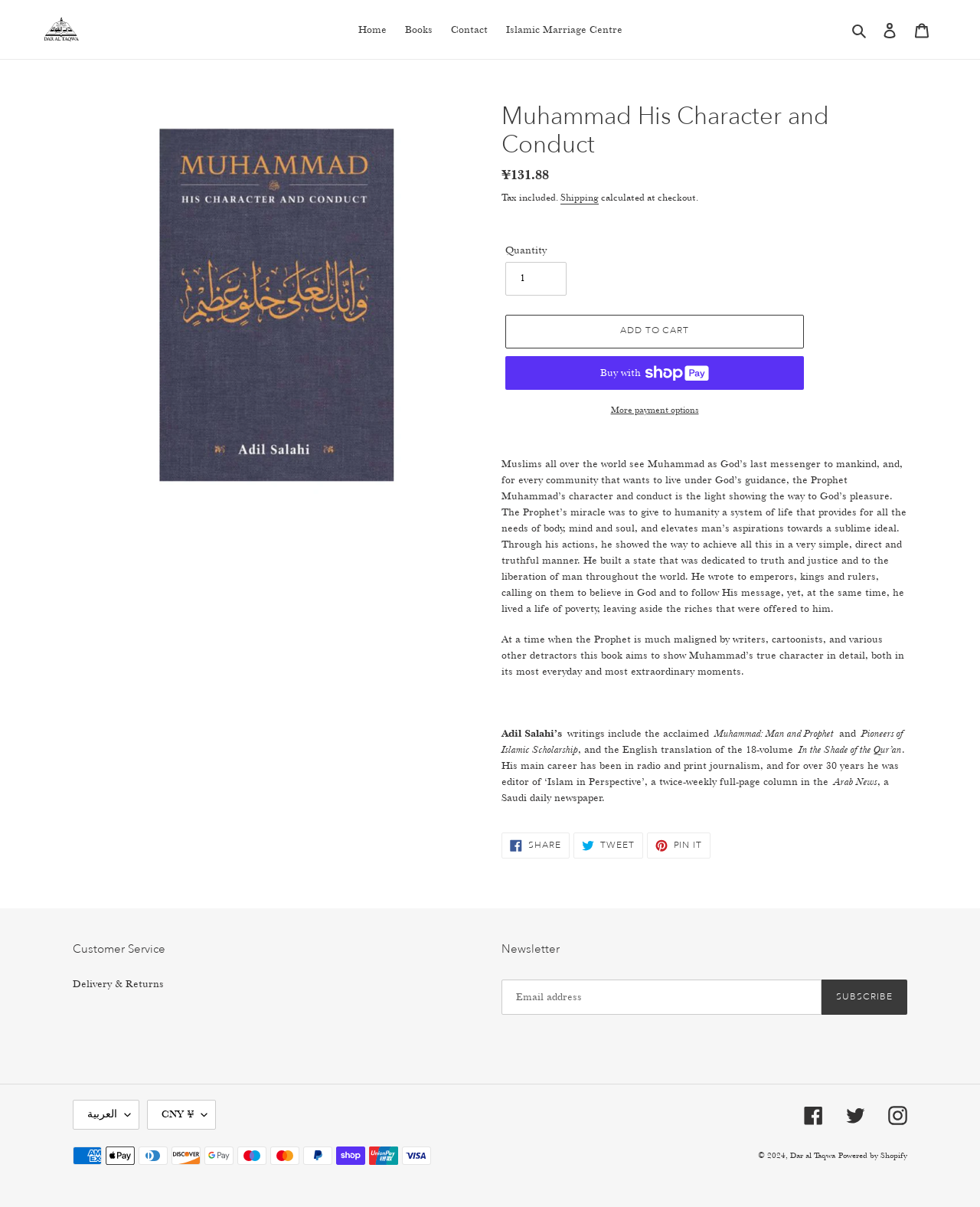Create a detailed narrative describing the layout and content of the webpage.

This webpage is about a book titled "Muhammad His Character and Conduct" and is hosted on the Dar al Taqwa website. At the top of the page, there is a navigation menu with links to "Home", "Books", "Contact", and "Islamic Marriage Centre". On the right side of the navigation menu, there are buttons for "Search", "Log in", and "Cart".

Below the navigation menu, there is a large image of the book cover, and a heading with the book title. Underneath the heading, there is a description list with the regular price of the book, ¥131.88, and a note that tax is included. There is also a link to "Shipping" and a statement that the shipping cost will be calculated at checkout.

To the right of the description list, there is a quantity selector and an "Add to cart" button. Below the quantity selector, there are two more buttons: "Buy now with ShopPay" and "More payment options".

The main content of the page is a long text that describes the book and its author, Adil Salahi. The text explains that the book aims to show Muhammad's true character in detail, both in everyday and extraordinary moments. It also mentions the author's other writings and his career in radio and print journalism.

At the bottom of the page, there are links to share the page on Facebook, Twitter, and Pinterest, as well as a section for customer service with links to "Delivery & Returns" and a newsletter subscription form.

On the left side of the page, there are links to "LANGUAGE" and "CURRENCY" options, as well as social media links to Facebook, Twitter, and Instagram. Below these links, there is a section showing the available payment methods, including American Express, Apple Pay, and Visa, among others.

Finally, at the very bottom of the page, there is a copyright notice and a link to the Dar al Taqwa website, as well as a statement that the site is powered by Shopify.